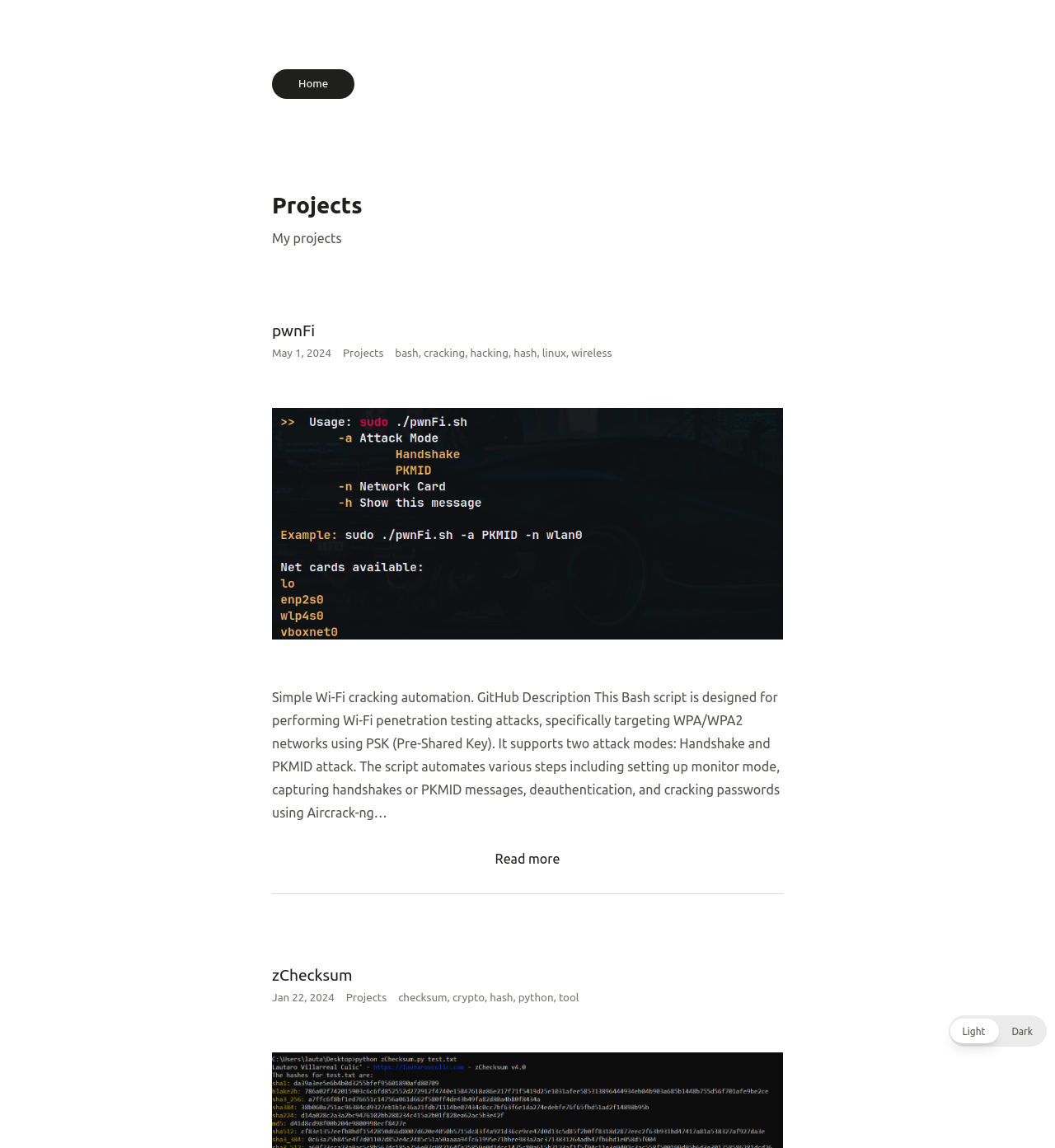What is the purpose of the 'pwnFi' project?
Examine the image closely and answer the question with as much detail as possible.

The purpose of the 'pwnFi' project is Wi-Fi cracking automation, as indicated by the static text description of the project, which mentions 'Simple Wi-Fi cracking automation'.